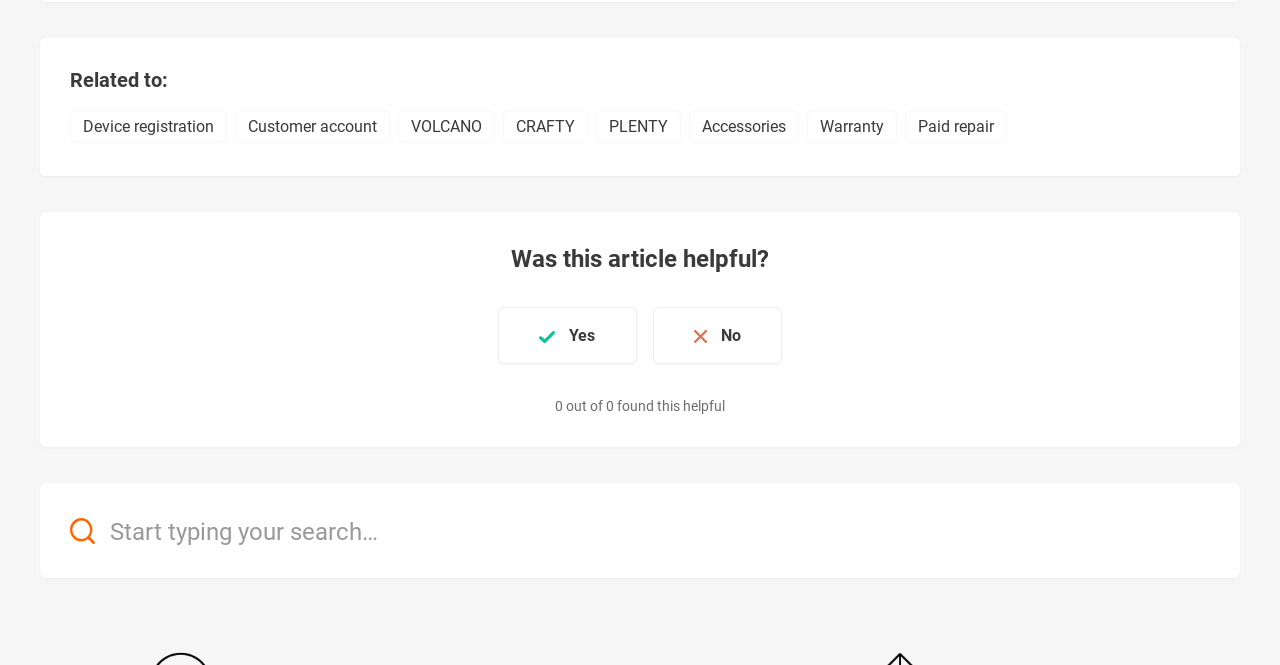Locate the bounding box of the UI element defined by this description: "Device registration". The coordinates should be given as four float numbers between 0 and 1, formatted as [left, top, right, bottom].

[0.055, 0.166, 0.177, 0.215]